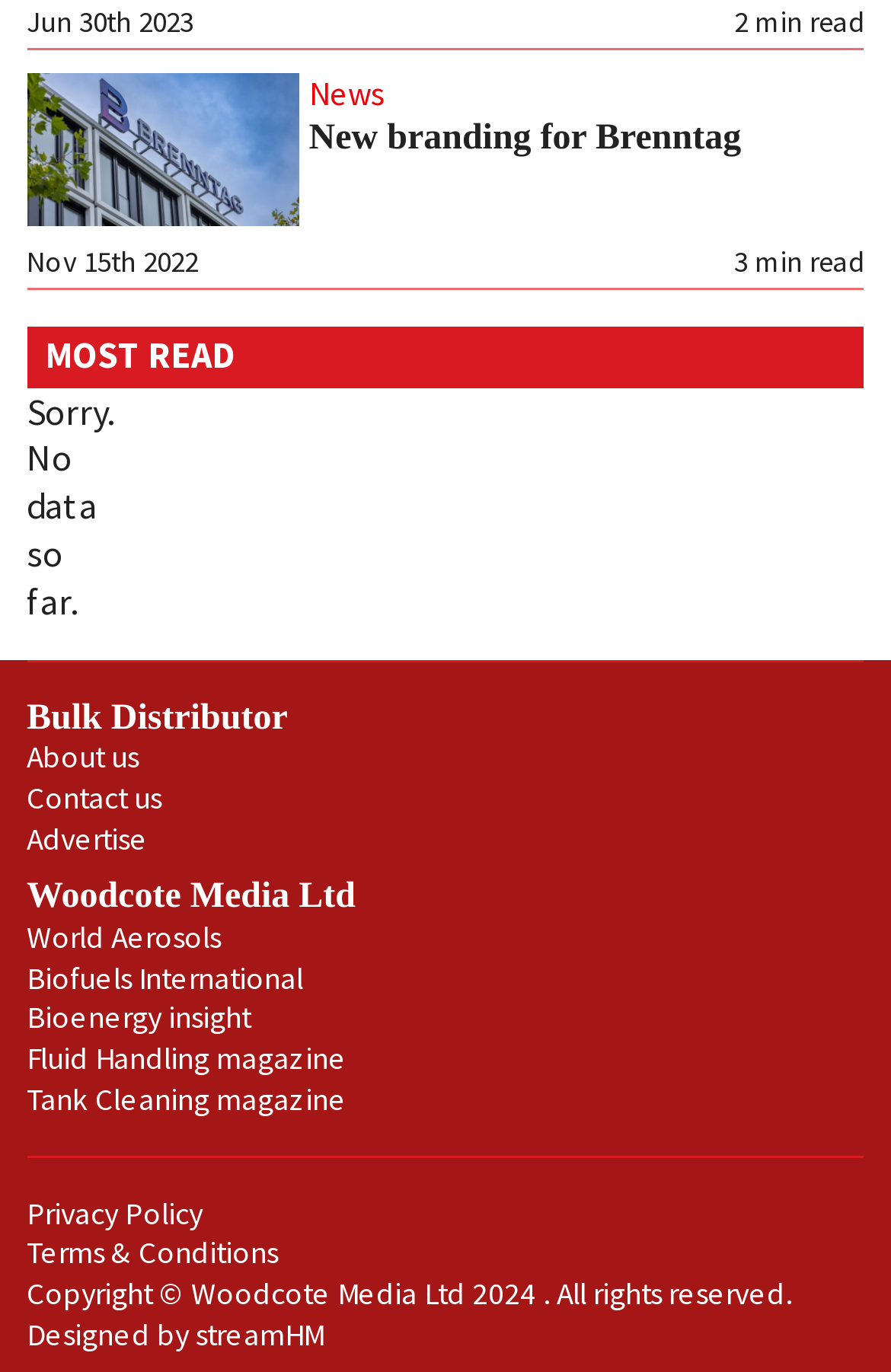What is the name of the company that designed the website?
Using the image, provide a concise answer in one word or a short phrase.

streamHM